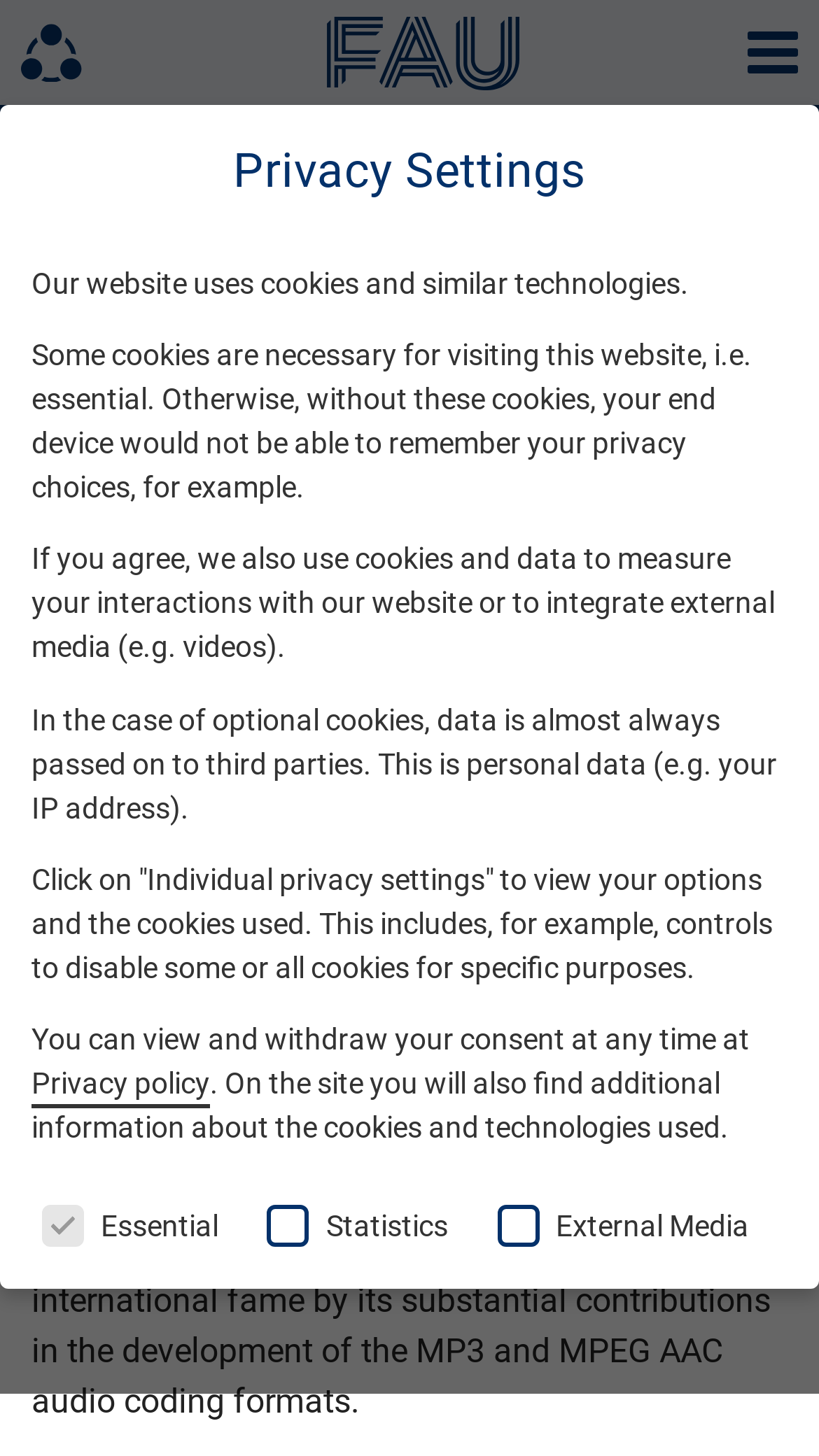Show the bounding box coordinates for the HTML element as described: "Accept all".

[0.038, 0.913, 0.962, 0.989]